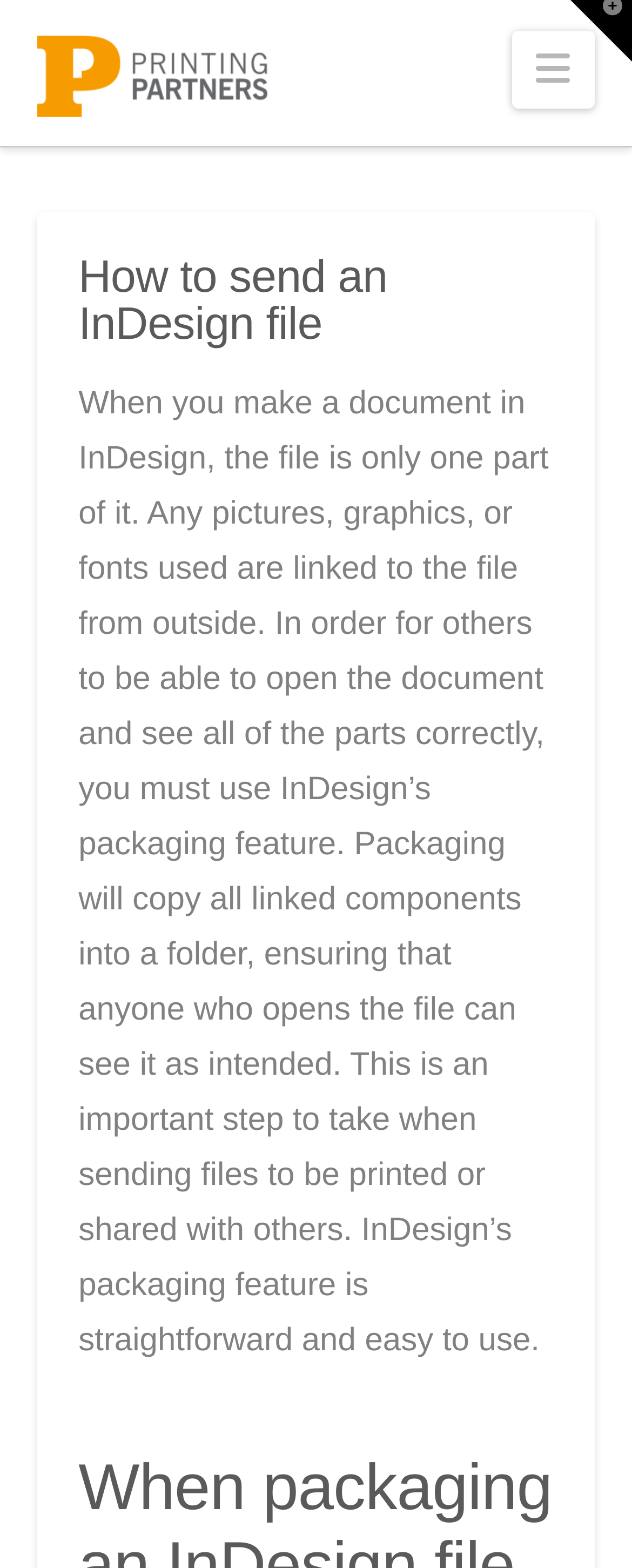Predict the bounding box of the UI element based on this description: "parent_node: Navigation".

[0.06, 0.023, 0.424, 0.074]